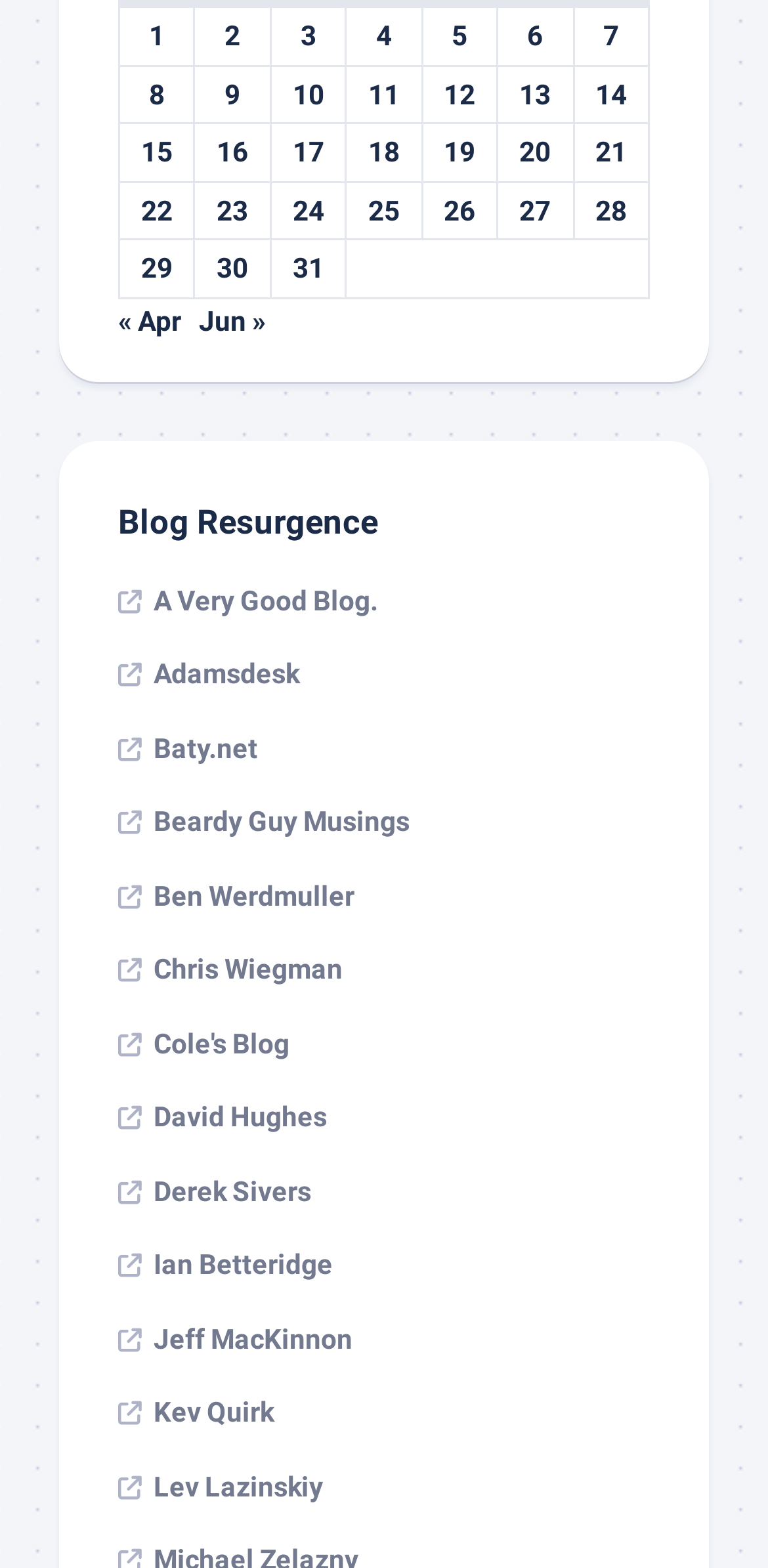Could you find the bounding box coordinates of the clickable area to complete this instruction: "Check posts published on May 15, 2022"?

[0.184, 0.087, 0.225, 0.107]